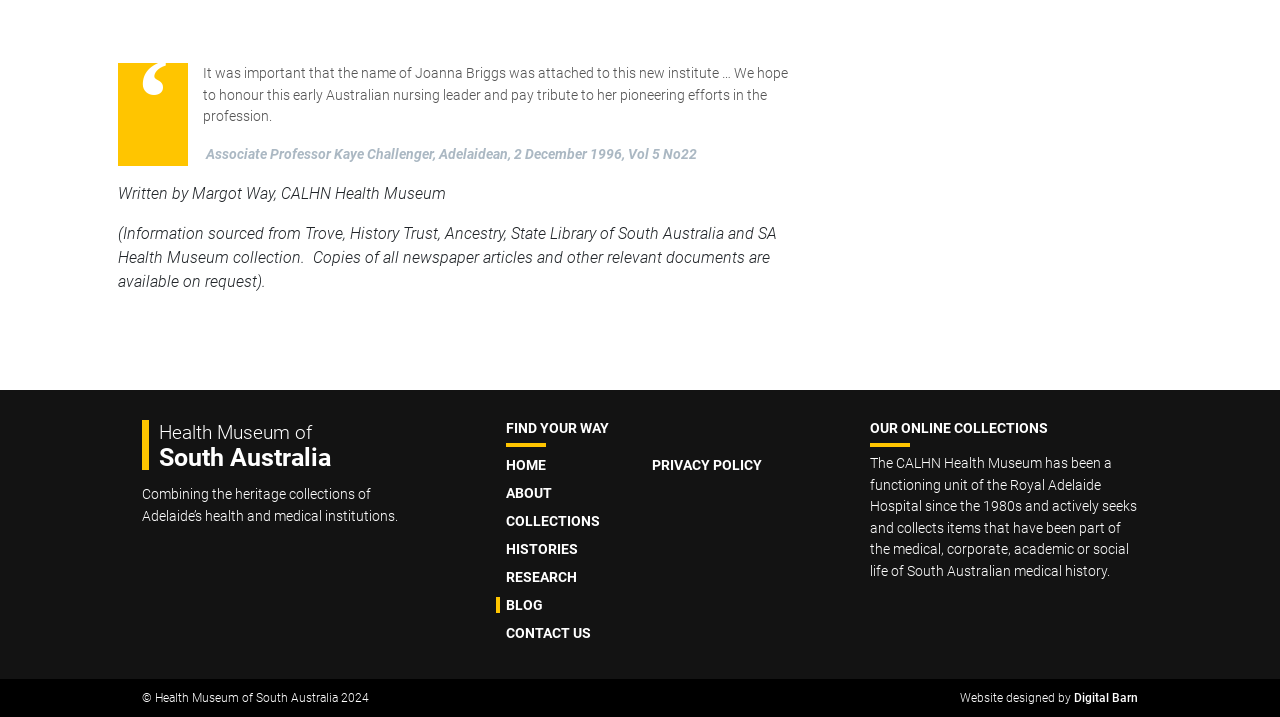What is the name of the institute mentioned?
Respond with a short answer, either a single word or a phrase, based on the image.

Health Museum of South Australia